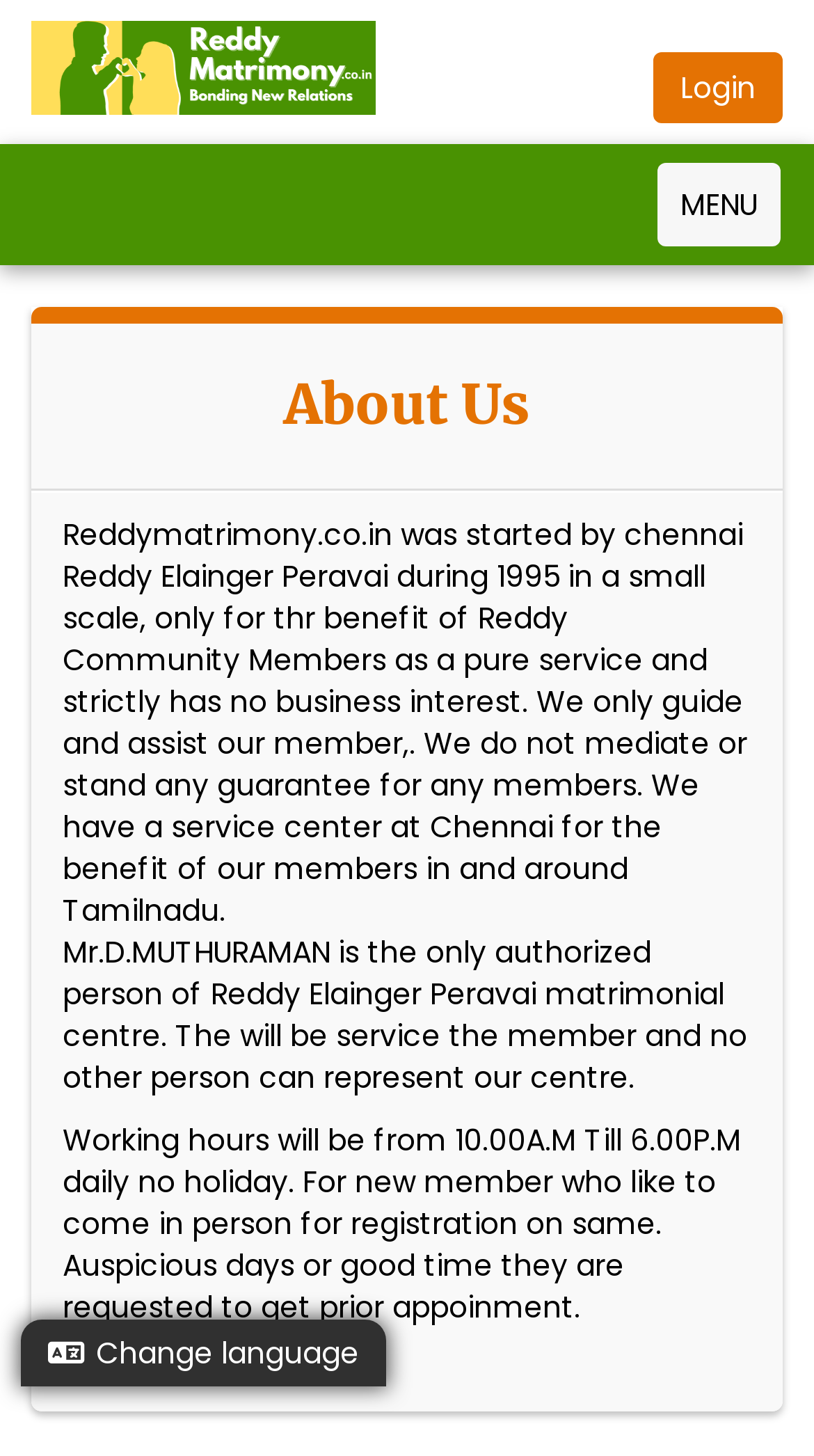Identify and provide the bounding box coordinates of the UI element described: "Login". The coordinates should be formatted as [left, top, right, bottom], with each number being a float between 0 and 1.

[0.803, 0.036, 0.962, 0.085]